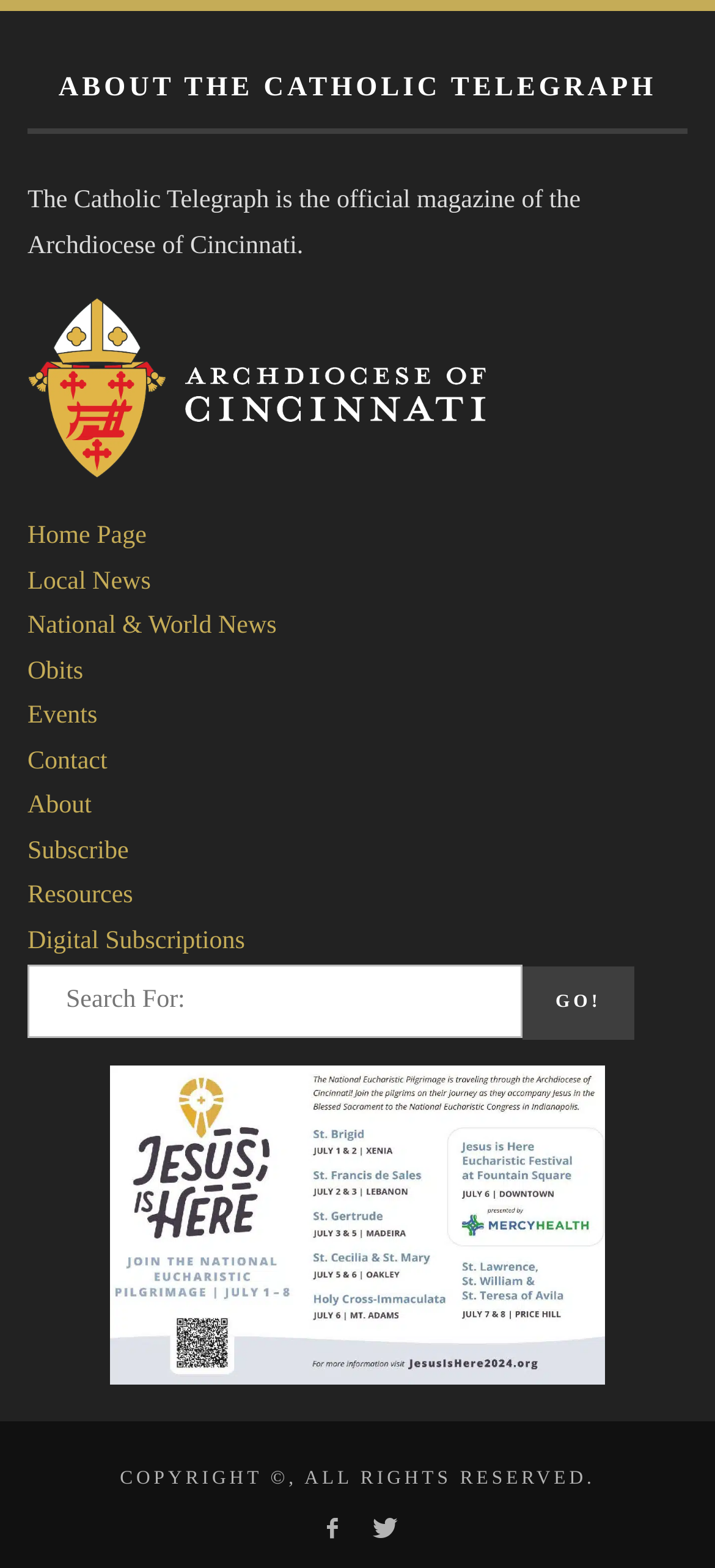Please reply to the following question using a single word or phrase: 
How many links are present in the second complementary element?

9